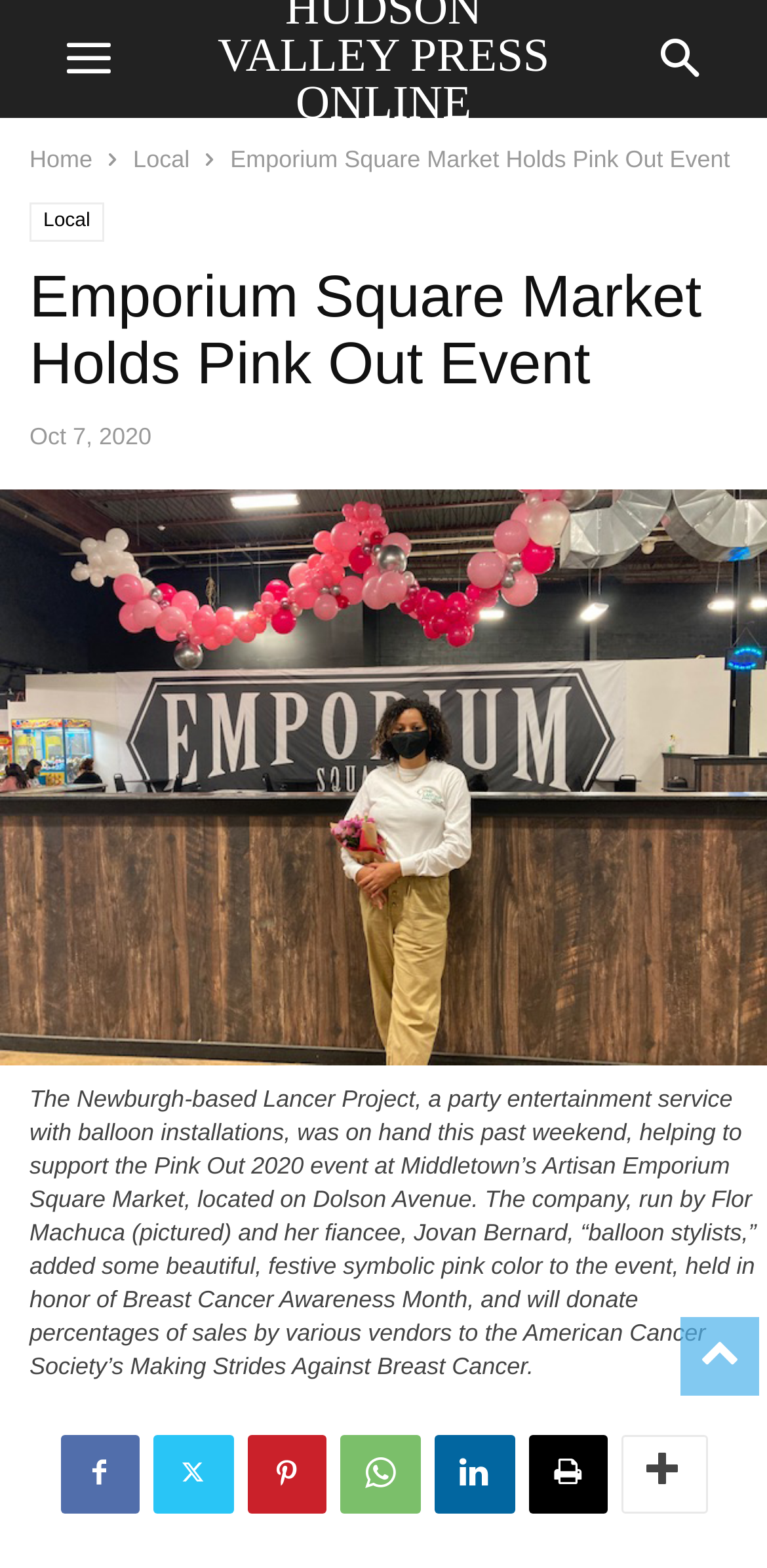Provide the bounding box coordinates for the UI element described in this sentence: "Print". The coordinates should be four float values between 0 and 1, i.e., [left, top, right, bottom].

[0.688, 0.915, 0.791, 0.965]